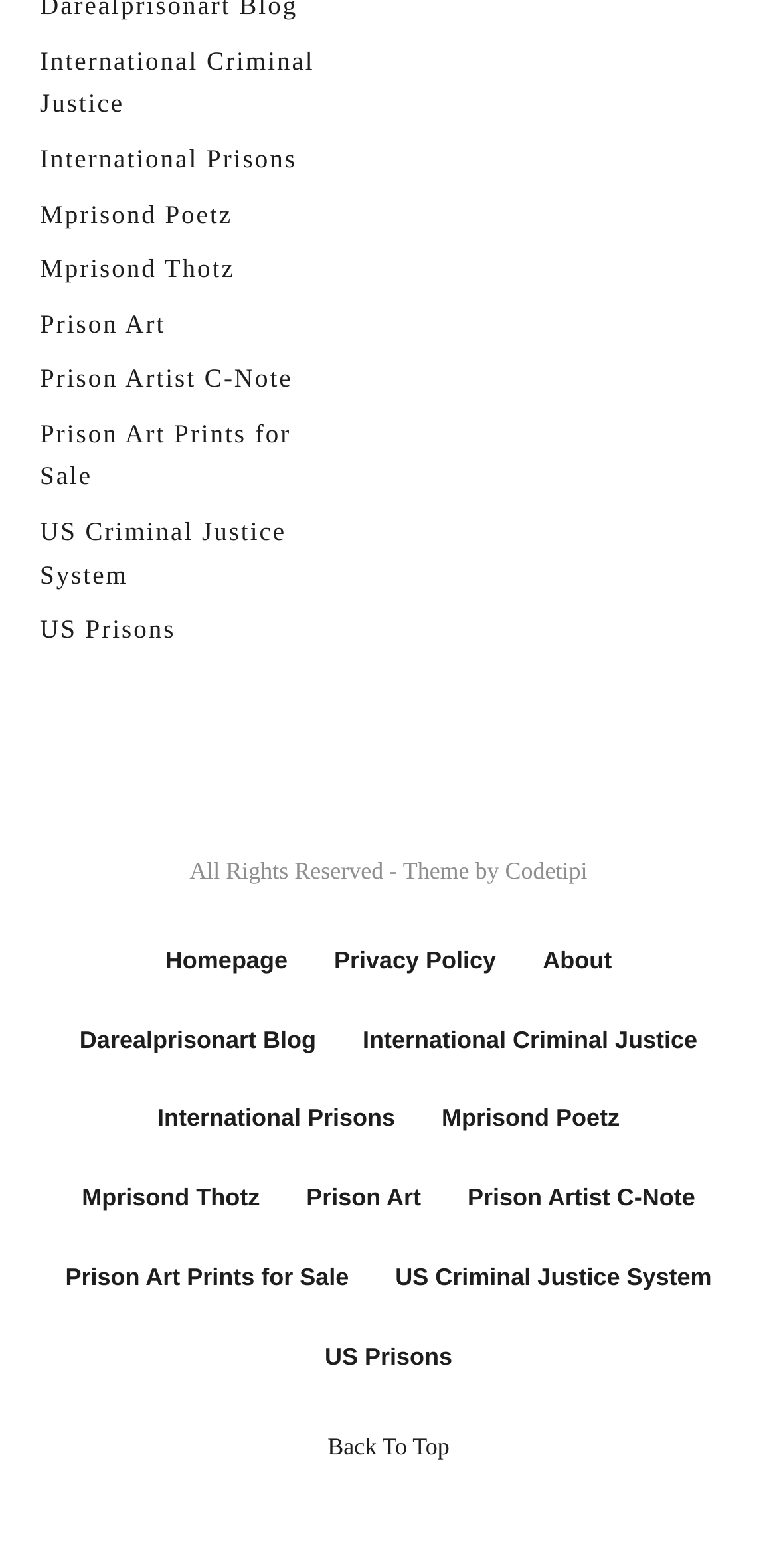Find the bounding box coordinates of the area to click in order to follow the instruction: "click the link to read about International Criminal Justice".

[0.051, 0.029, 0.405, 0.075]